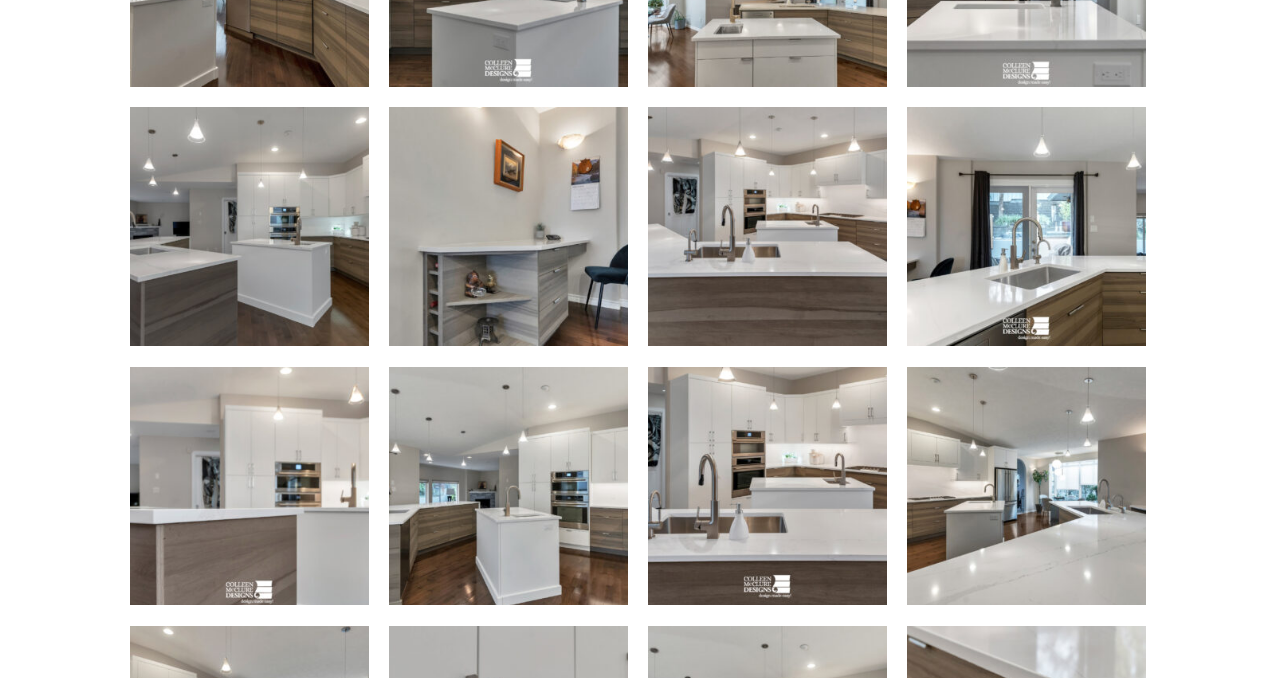Give the bounding box coordinates for this UI element: "title="large kitchen reno (2)"". The coordinates should be four float numbers between 0 and 1, arranged as [left, top, right, bottom].

[0.102, 0.541, 0.288, 0.893]